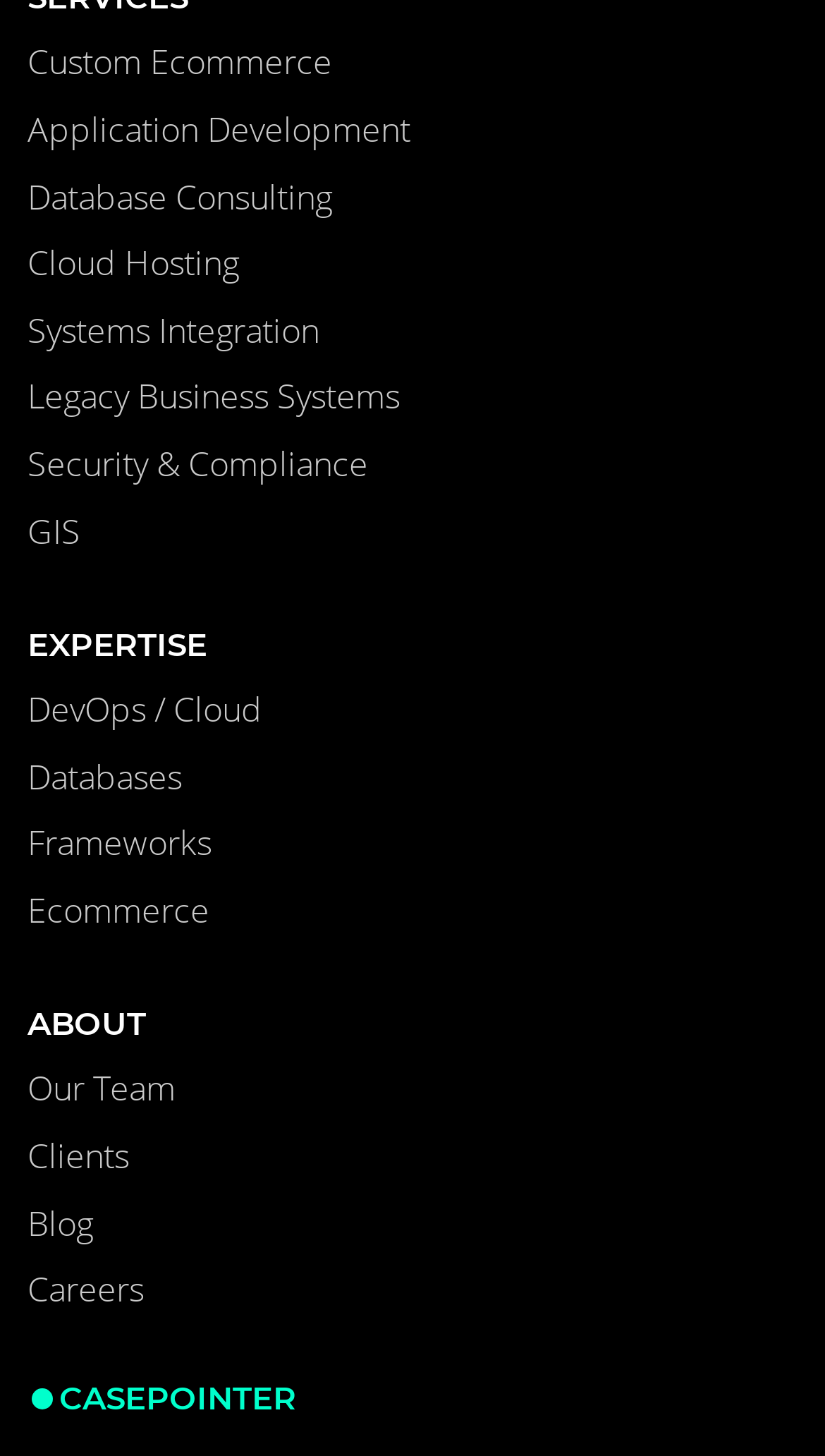Please find the bounding box coordinates of the element that needs to be clicked to perform the following instruction: "Explore GIS services". The bounding box coordinates should be four float numbers between 0 and 1, represented as [left, top, right, bottom].

[0.033, 0.348, 0.097, 0.38]